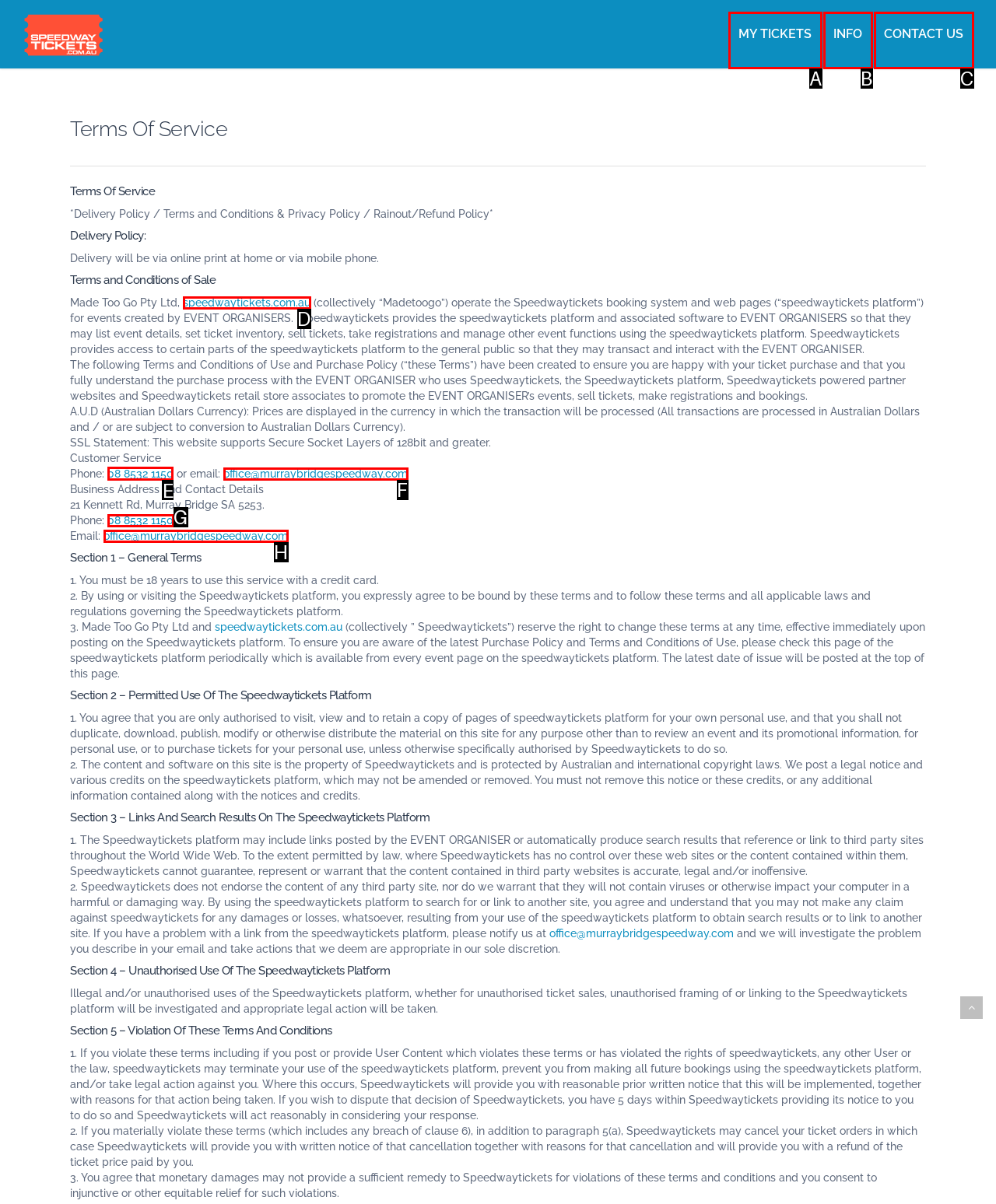What option should I click on to execute the task: Call customer service? Give the letter from the available choices.

E